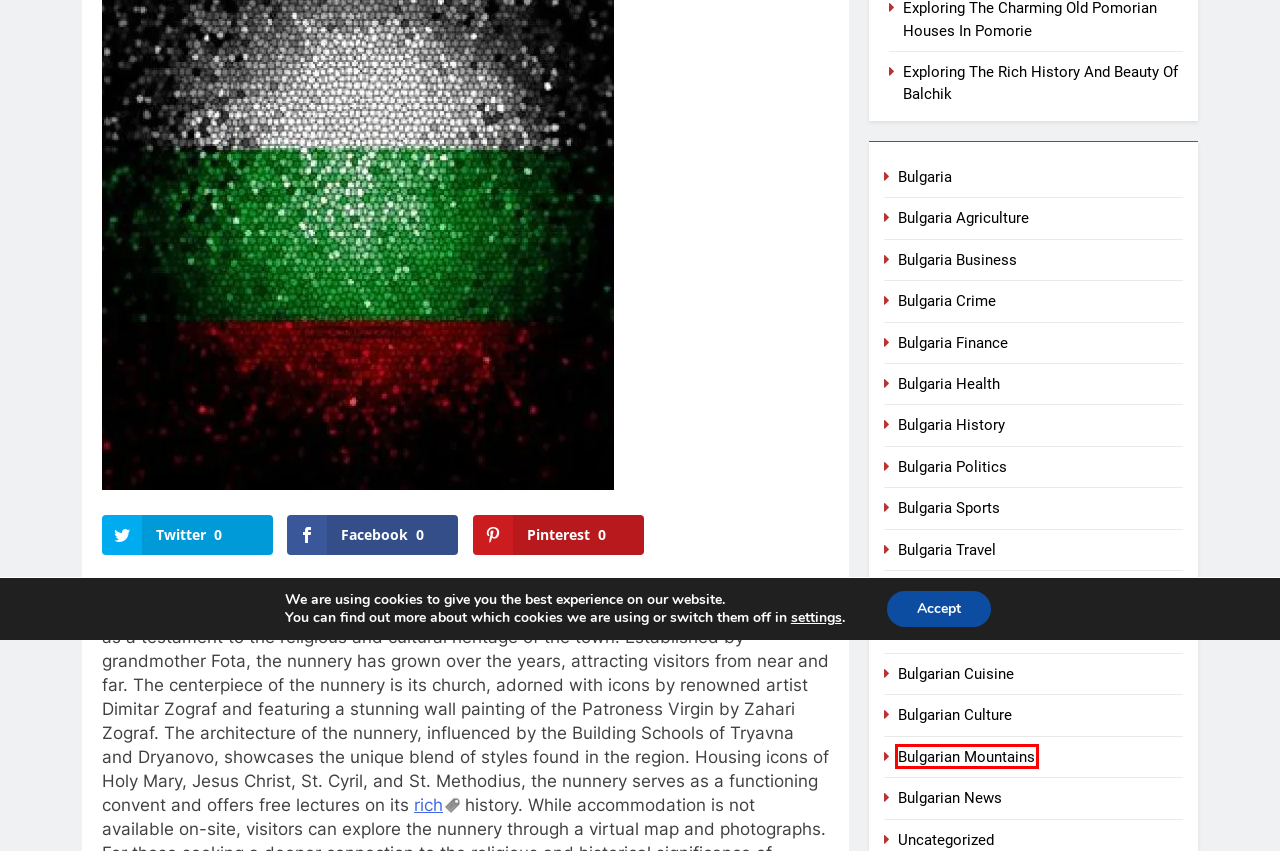Consider the screenshot of a webpage with a red bounding box and select the webpage description that best describes the new page that appears after clicking the element inside the red box. Here are the candidates:
A. July 2023 - Bulgaria Focus
B. Bulgarian Mountains Archives - Bulgaria Focus
C. rich Archives - Bulgaria Focus
D. Exploring Bulgarian Traditions At The Ethnographic Institute In Sofia - Bulgaria Focus
E. Bulgaria Politics Archives - Bulgaria Focus
F. Exploring The Rich History And Beauty Of Balchik - Bulgaria Focus
G. Bulgaria Crime Archives - Bulgaria Focus
H. nunnery Archives - Bulgaria Focus

B